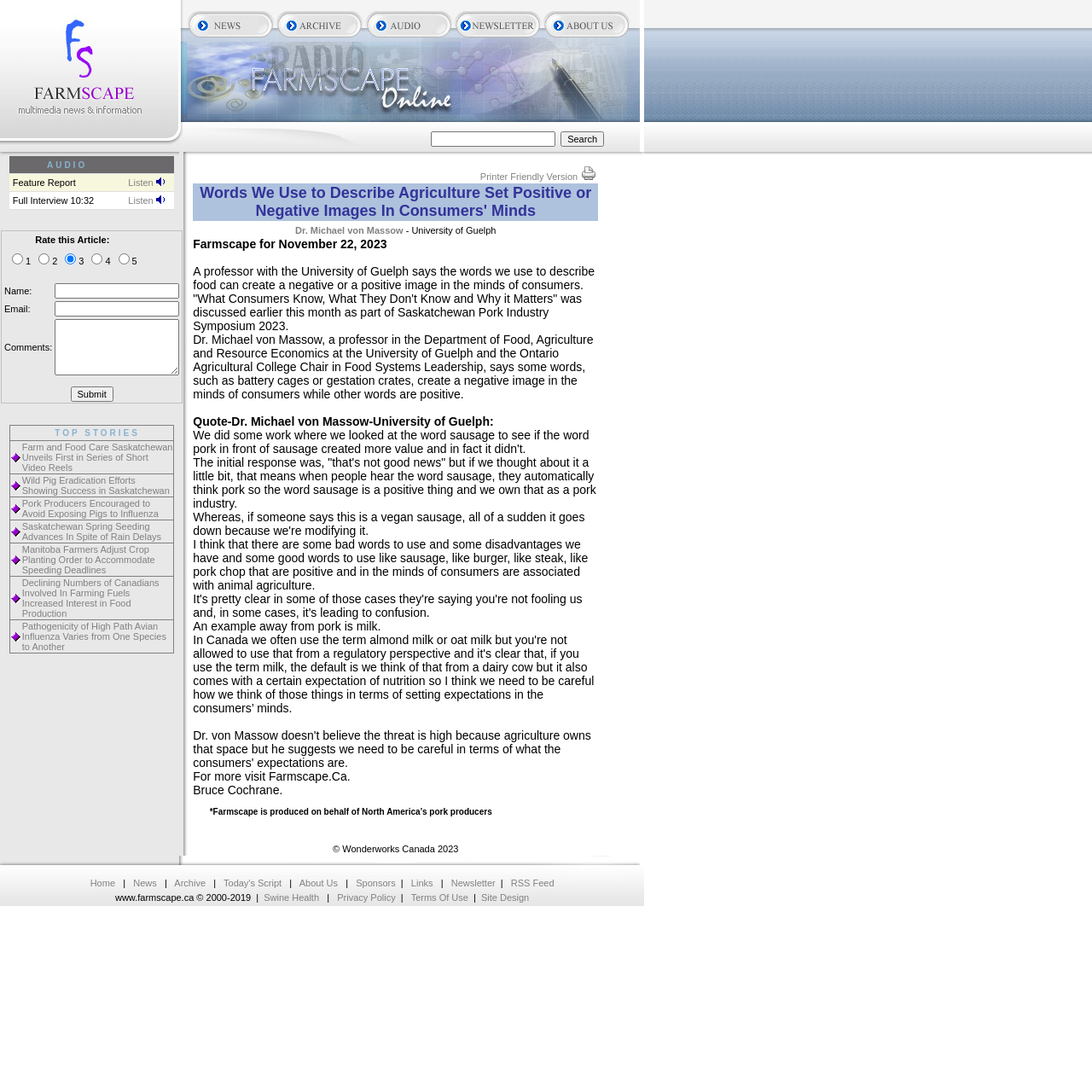What is the topic of the article?
Based on the screenshot, provide your answer in one word or phrase.

Agriculture